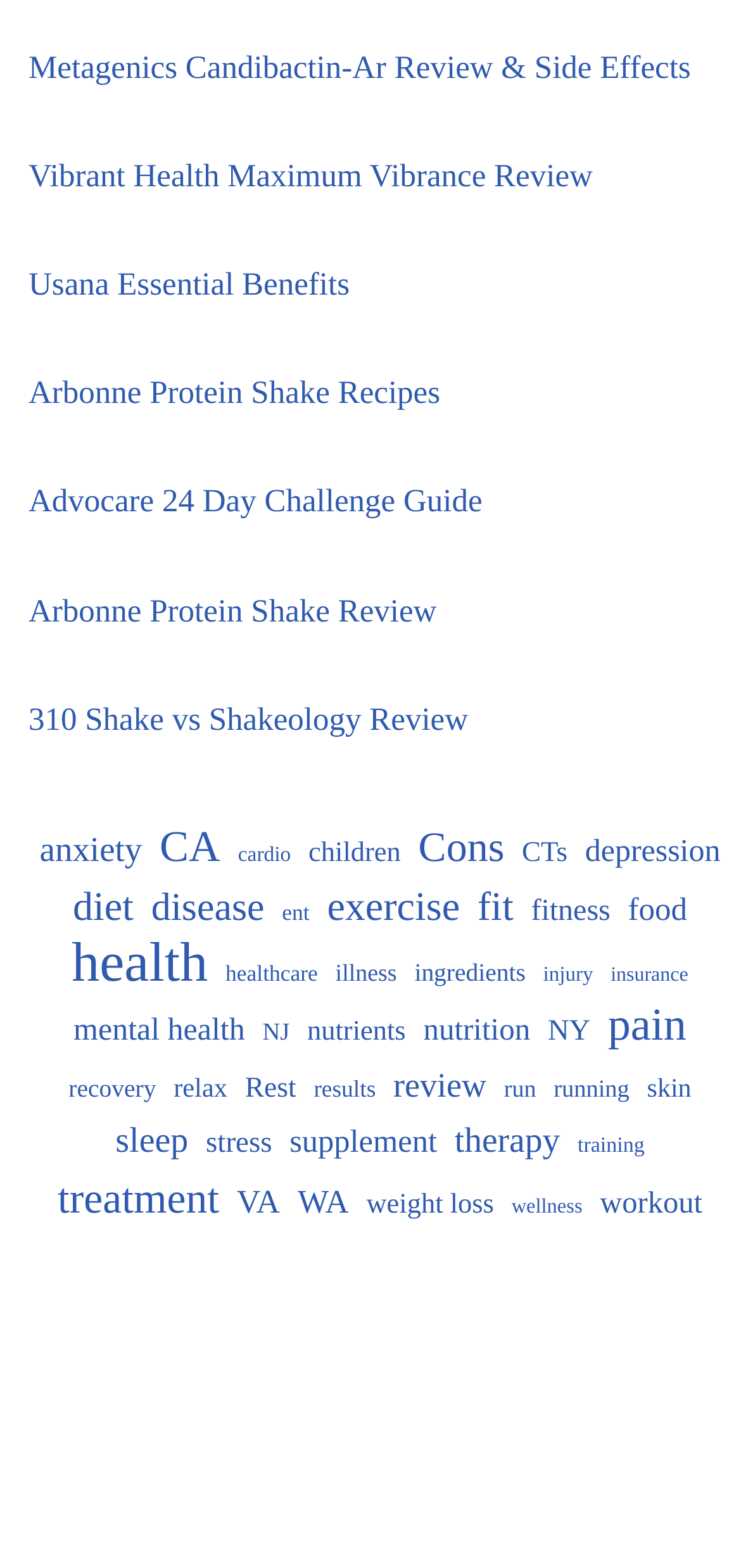Provide the bounding box coordinates of the HTML element described as: "Arbonne Protein Shake Recipes". The bounding box coordinates should be four float numbers between 0 and 1, i.e., [left, top, right, bottom].

[0.038, 0.239, 0.594, 0.262]